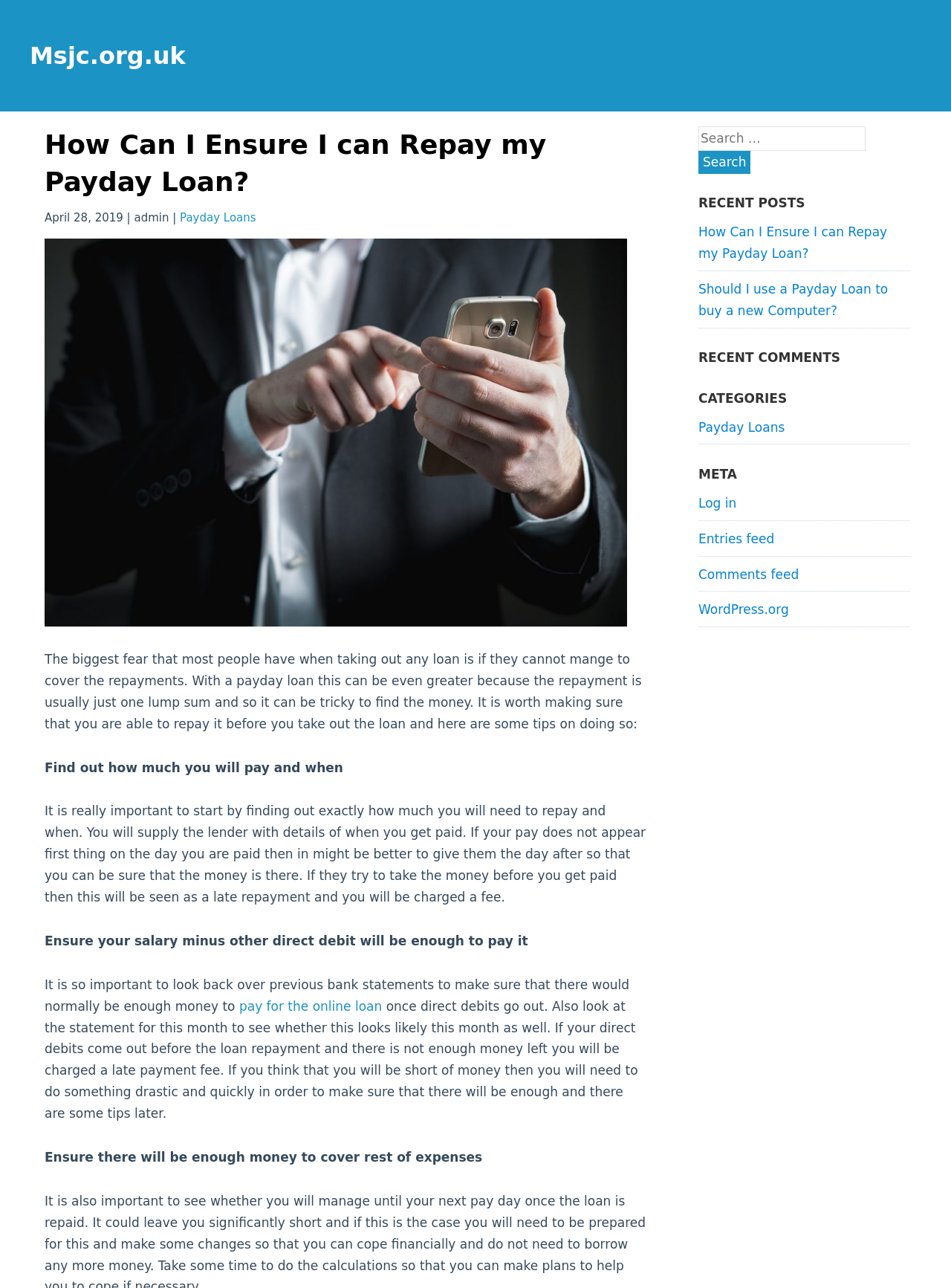Please specify the bounding box coordinates for the clickable region that will help you carry out the instruction: "Click on the 'Payday Loans' link".

[0.189, 0.164, 0.269, 0.174]